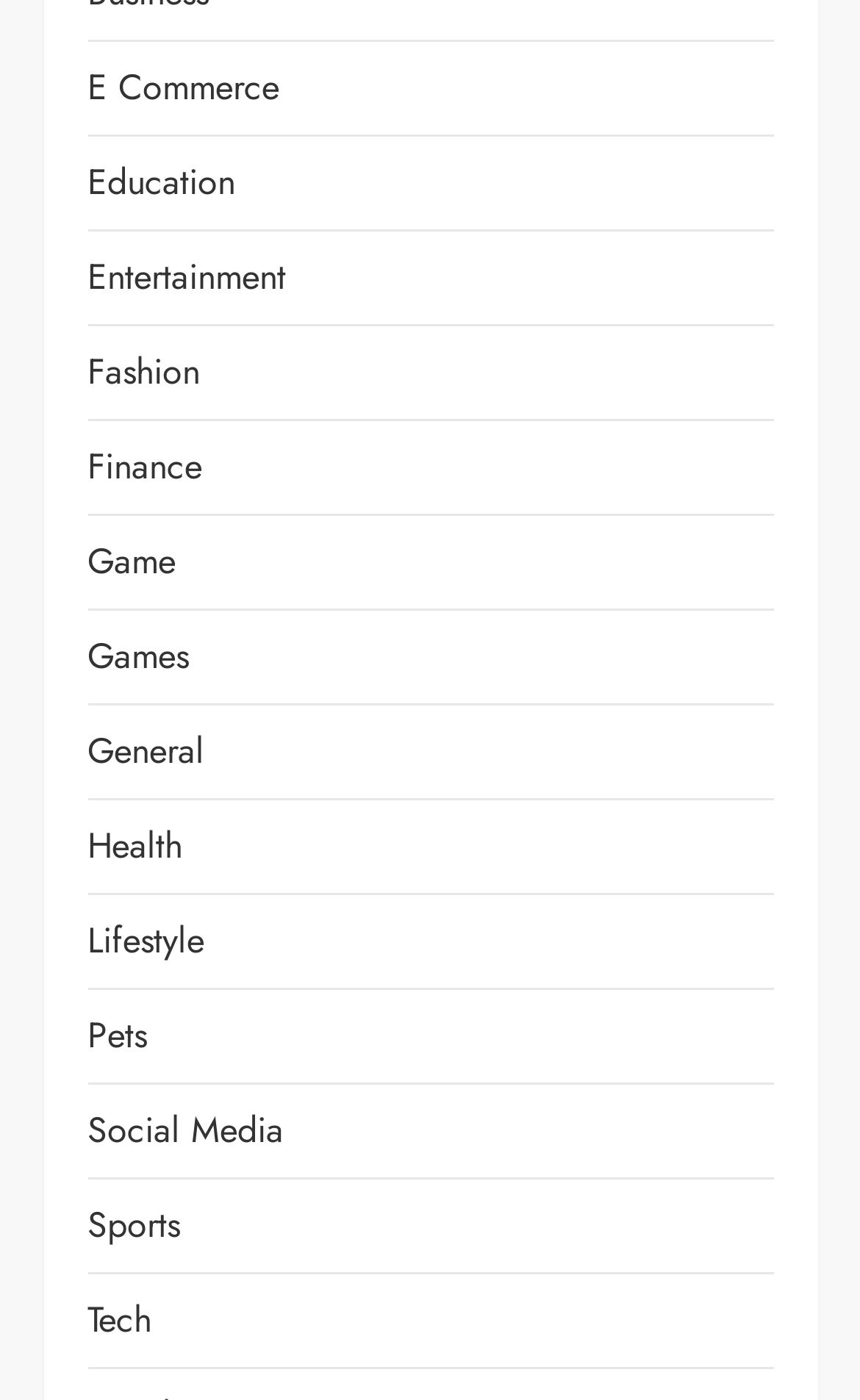Using the provided element description: "Finance", identify the bounding box coordinates. The coordinates should be four floats between 0 and 1 in the order [left, top, right, bottom].

[0.101, 0.311, 0.235, 0.355]